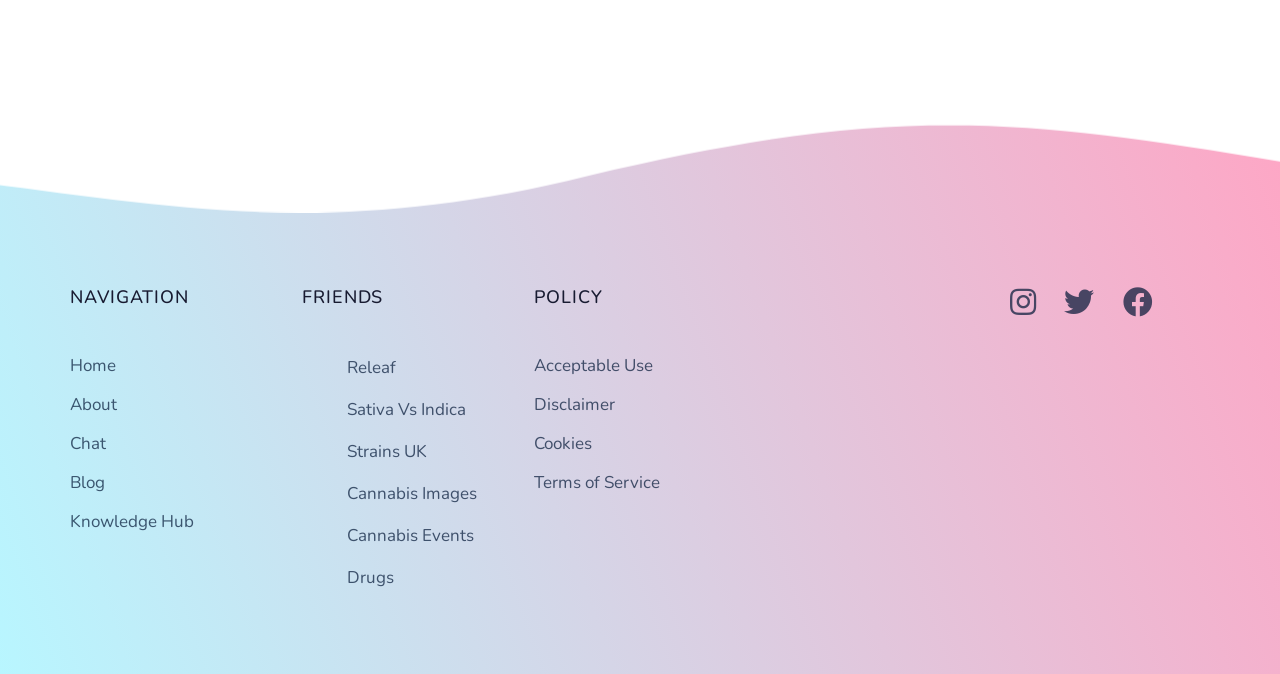From the webpage screenshot, predict the bounding box coordinates (top-left x, top-left y, bottom-right x, bottom-right y) for the UI element described here: Cannabis Images

[0.236, 0.71, 0.402, 0.757]